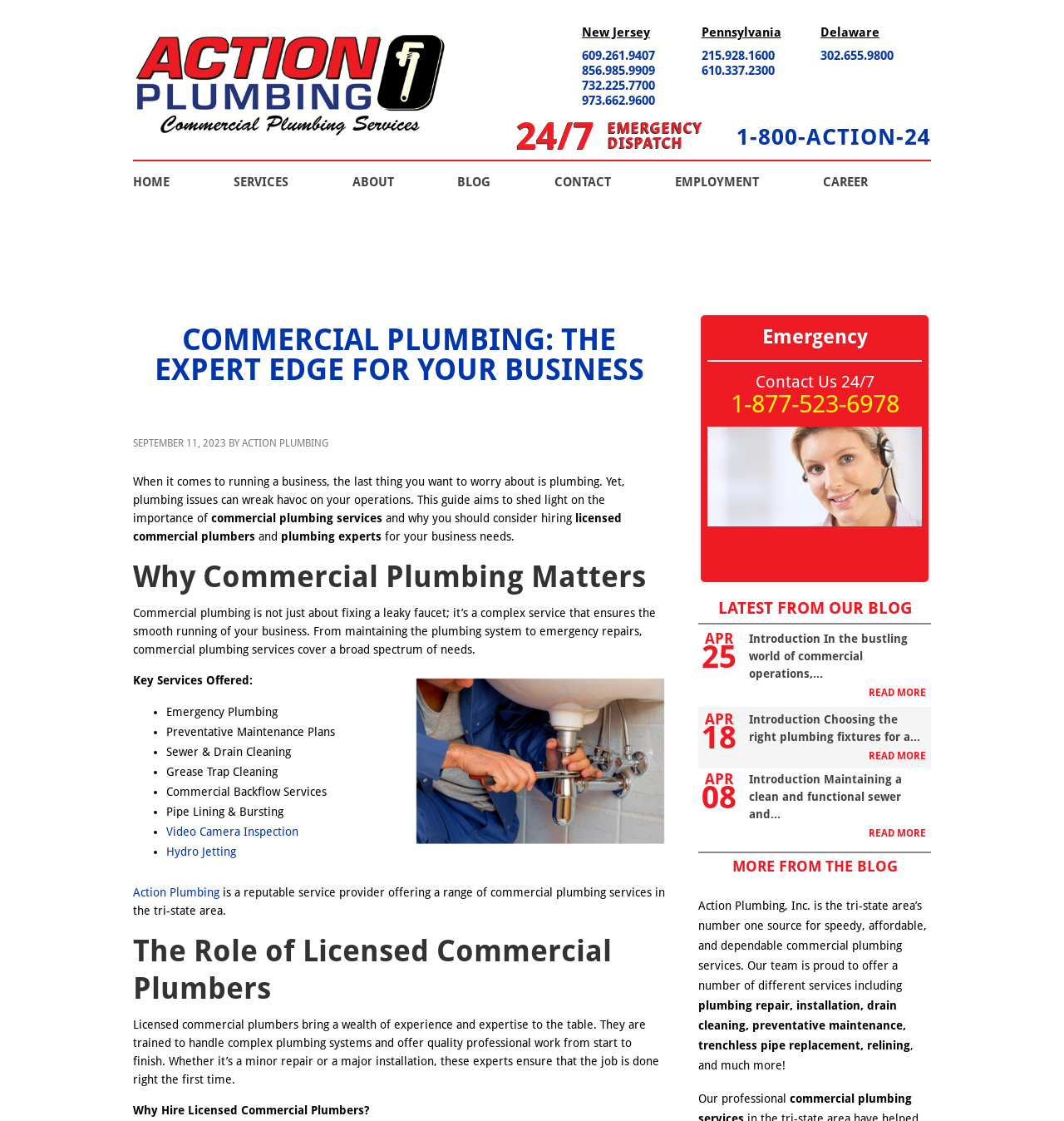Identify the bounding box coordinates for the element you need to click to achieve the following task: "Call the emergency number". The coordinates must be four float values ranging from 0 to 1, formatted as [left, top, right, bottom].

[0.692, 0.111, 0.875, 0.134]